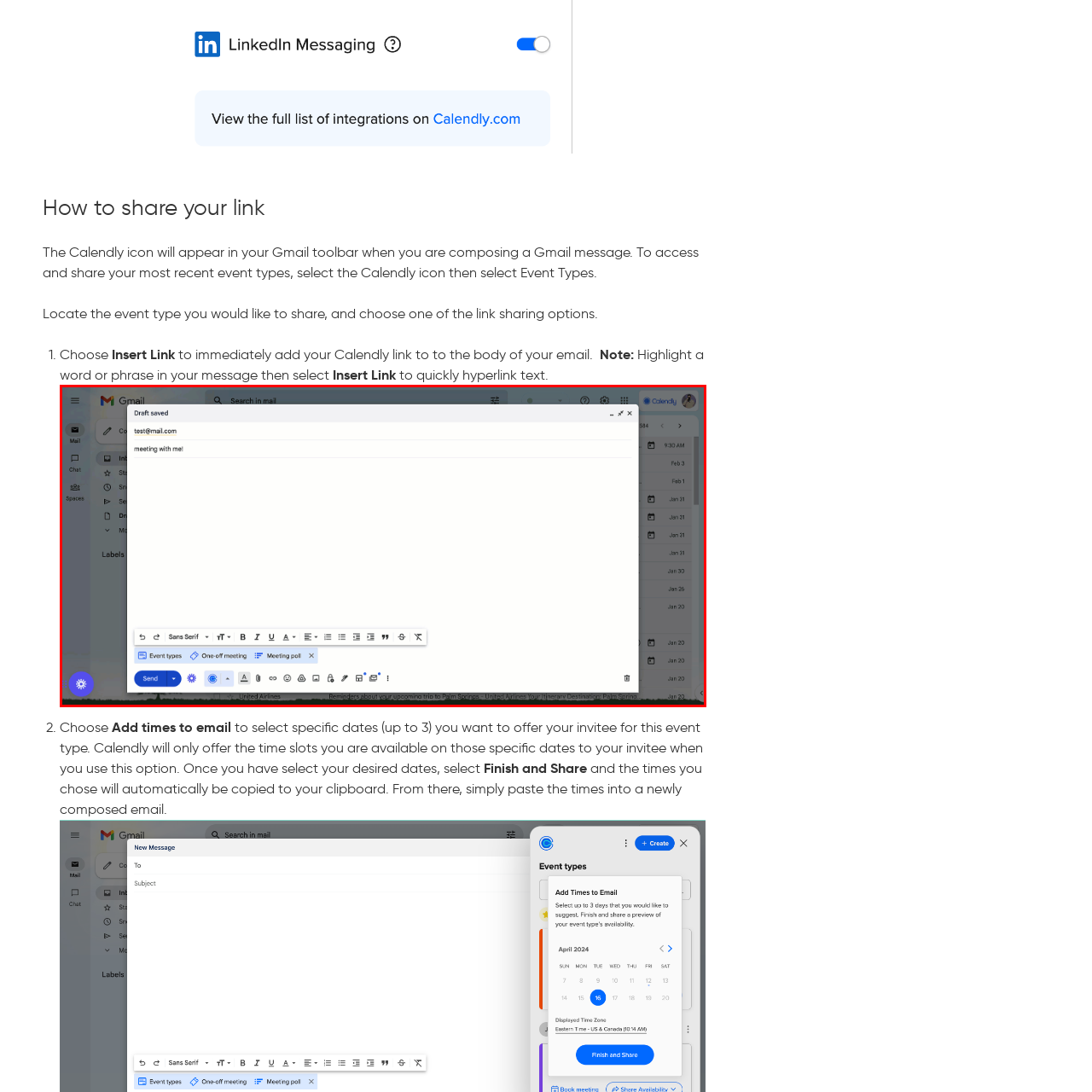Review the part of the image encased in the red box and give an elaborate answer to the question posed: What is the text in the message body?

The message body of the email composition interface contains the text 'meeting with me!', which is the content of the email being composed.